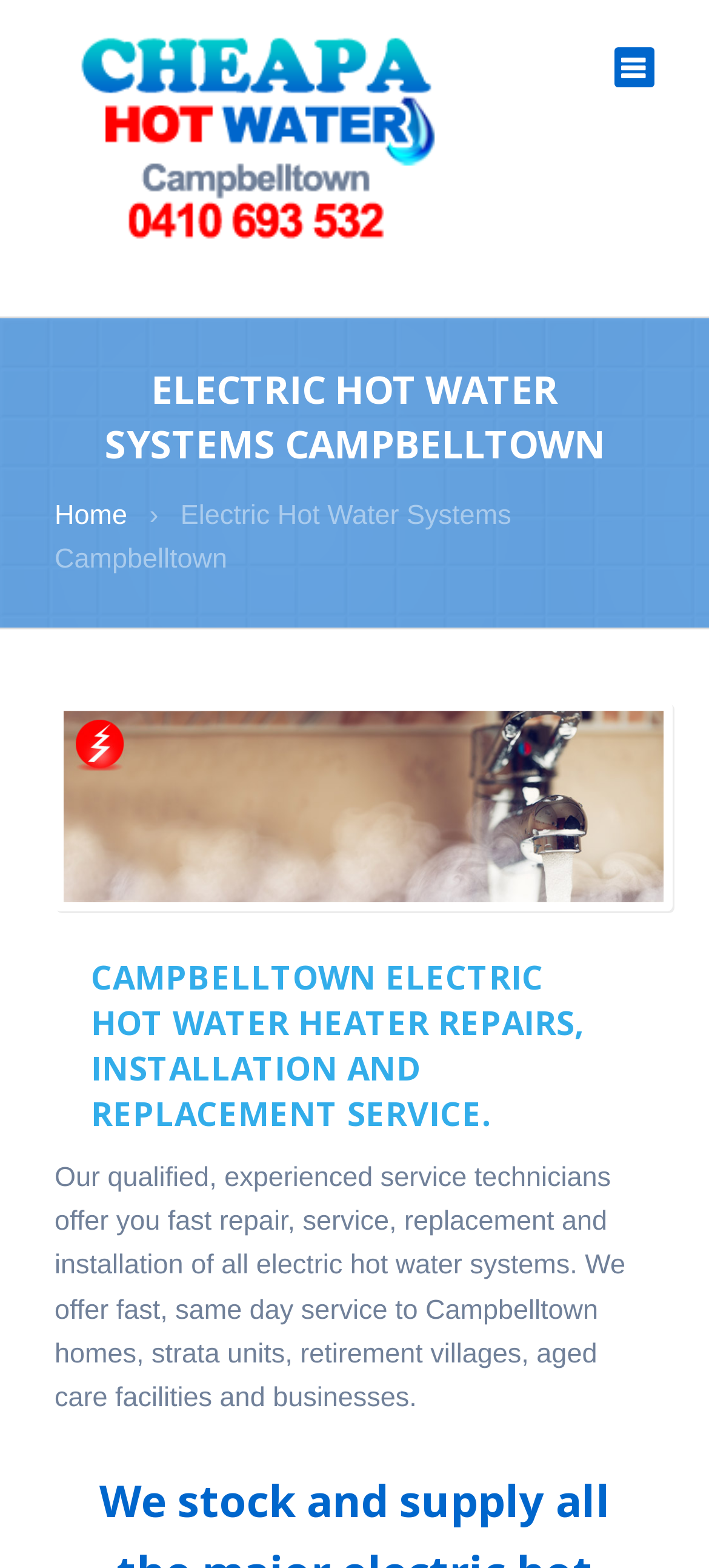What is the benefit of their service?
Carefully analyze the image and provide a thorough answer to the question.

I found this information by reading the static text 'We offer fast, same day service to Campbelltown homes, strata units, retirement villages, aged care facilities and businesses.' which indicates that they offer fast, same day service.